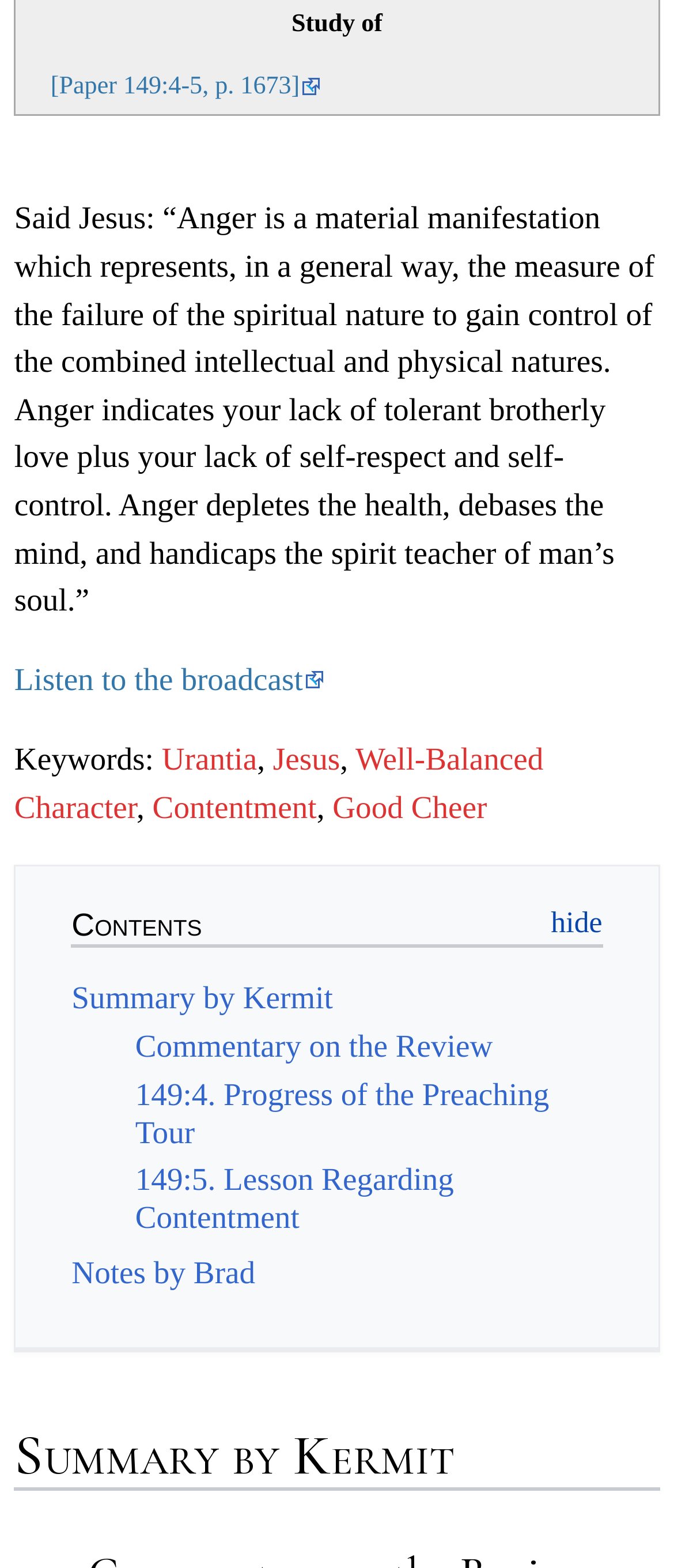What is the name of the person who said the quote?
Based on the image, answer the question with a single word or brief phrase.

Jesus